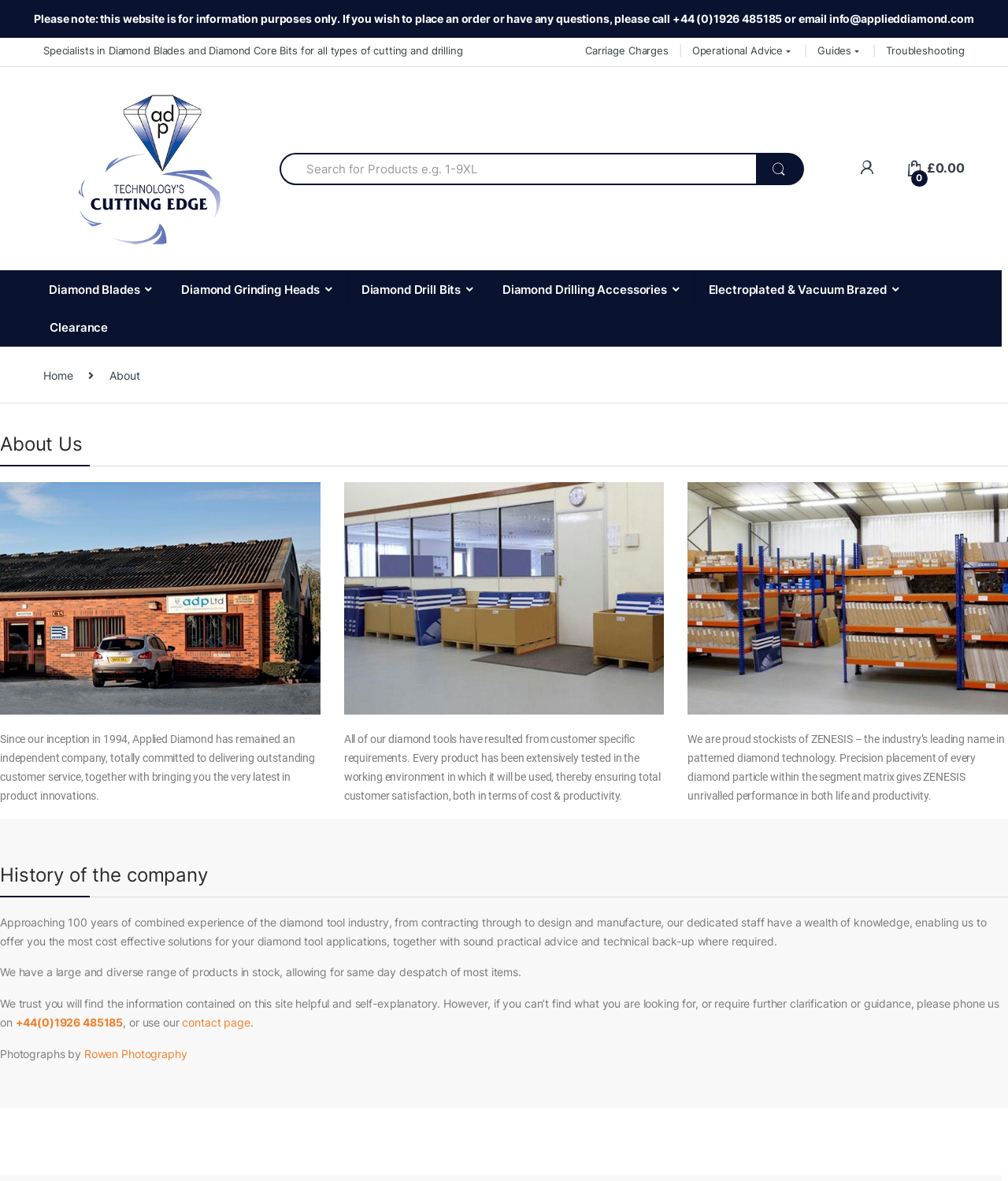How can customers contact the company?
Provide a detailed answer to the question, using the image to inform your response.

Based on the webpage content, specifically the last paragraph of the 'About Us' section, it is stated that customers can contact the company by phoning +44(0)1926 485185 or using the contact page, and also by emailing info@applieddiamond.com.